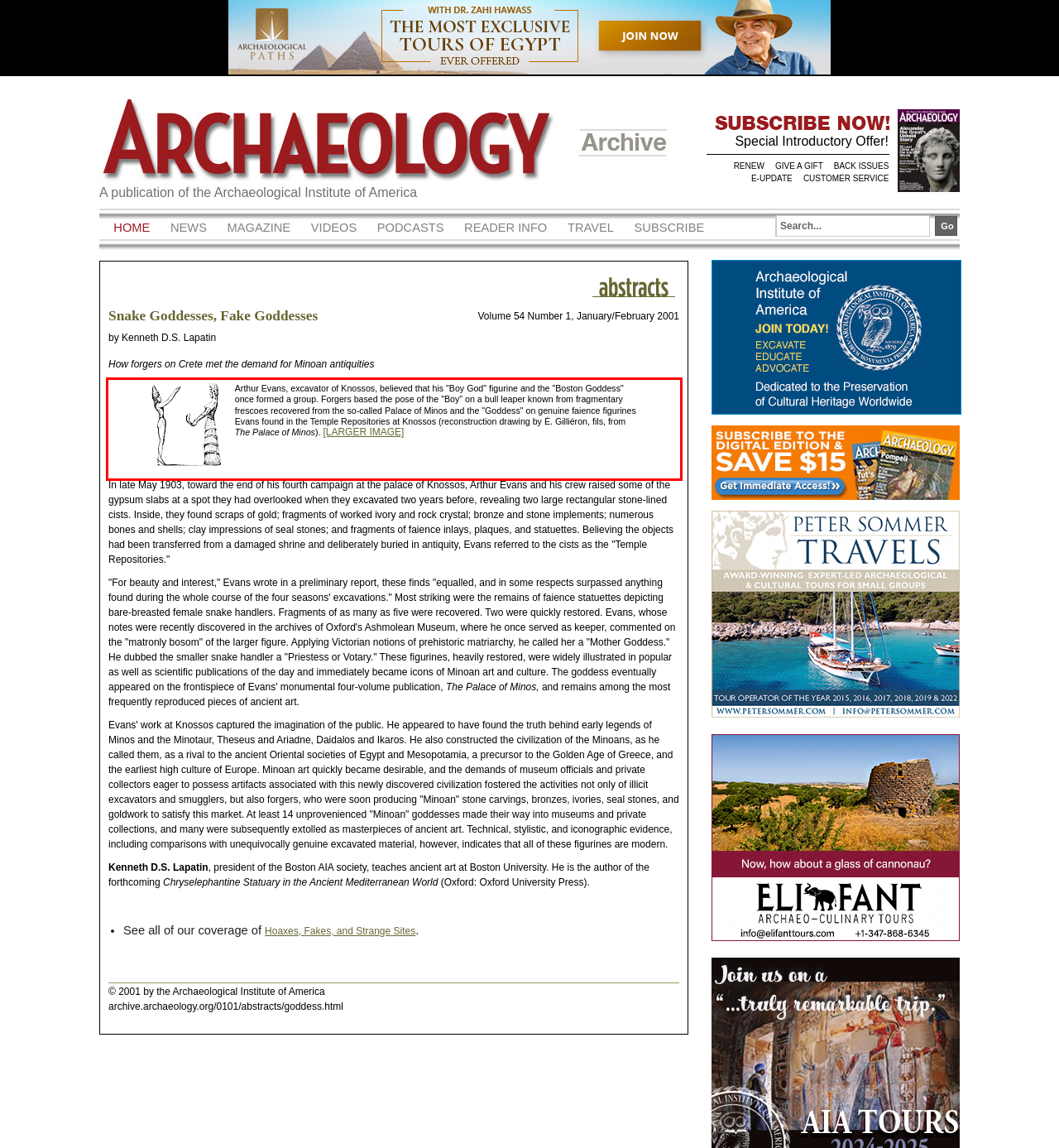Using the provided screenshot, read and generate the text content within the red-bordered area.

Arthur Evans, excavator of Knossos, believed that his "Boy God" figurine and the "Boston Goddess" once formed a group. Forgers based the pose of the "Boy" on a bull leaper known from fragmentary frescoes recovered from the so-called Palace of Minos and the "Goddess" on genuine faience figurines Evans found in the Temple Repositories at Knossos (reconstruction drawing by É. Gilliéron, fils, from The Palace of Minos). [LARGER IMAGE]